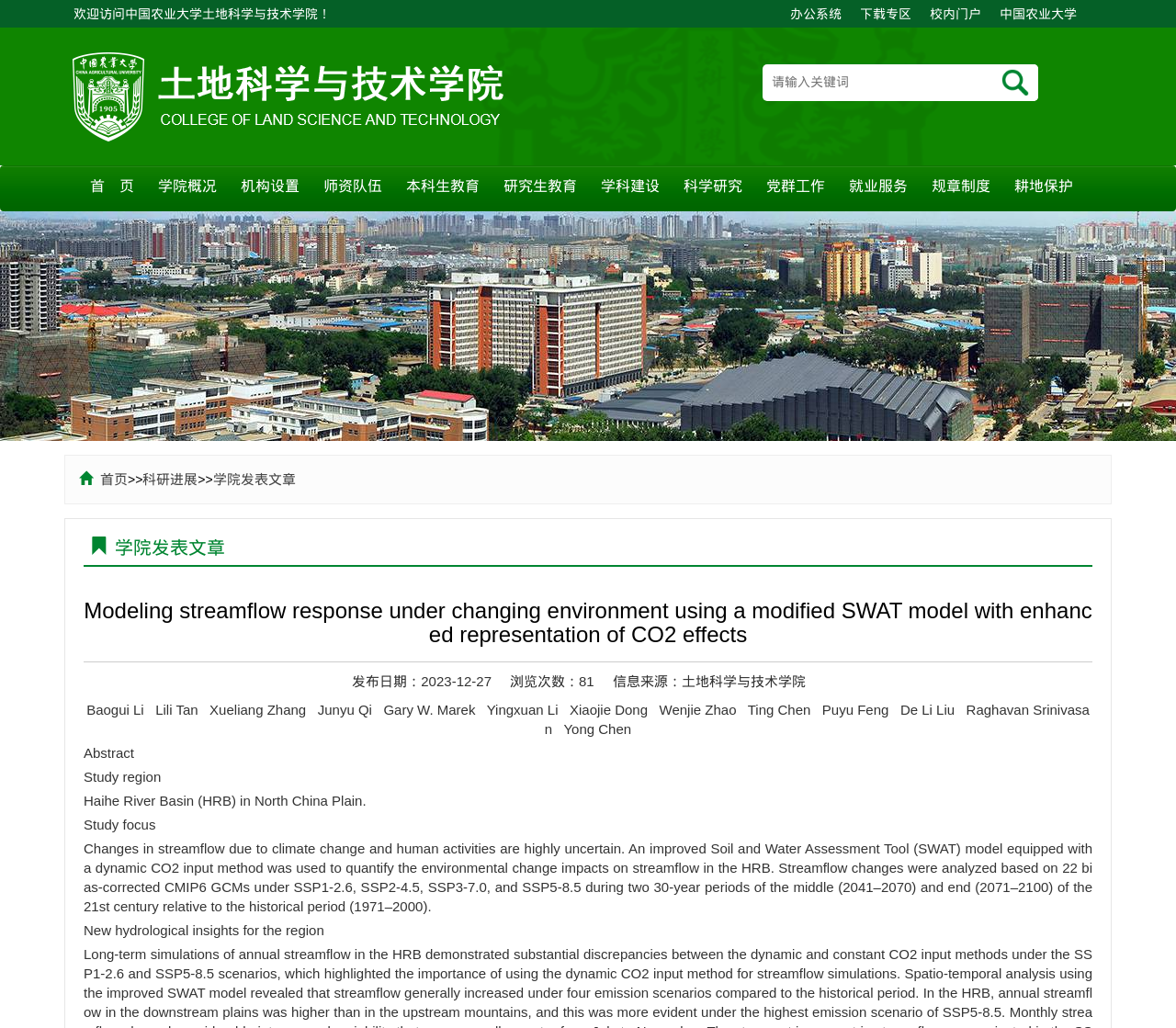Locate the bounding box coordinates of the region to be clicked to comply with the following instruction: "Search for articles". The coordinates must be four float numbers between 0 and 1, in the form [left, top, right, bottom].

[0.648, 0.063, 0.844, 0.098]